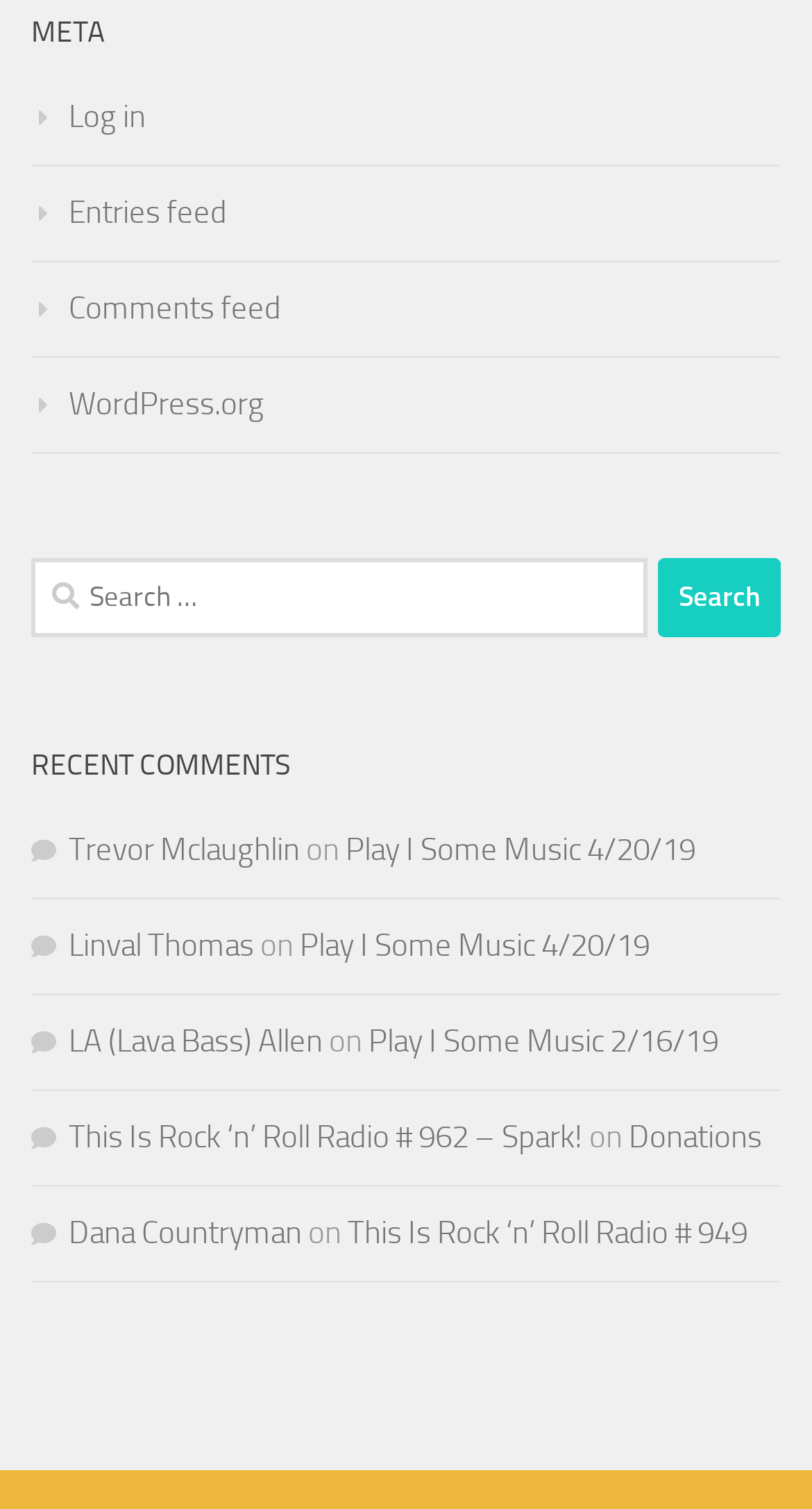Please specify the bounding box coordinates for the clickable region that will help you carry out the instruction: "Read Trevor Mclaughlin's comment".

[0.085, 0.55, 0.369, 0.575]